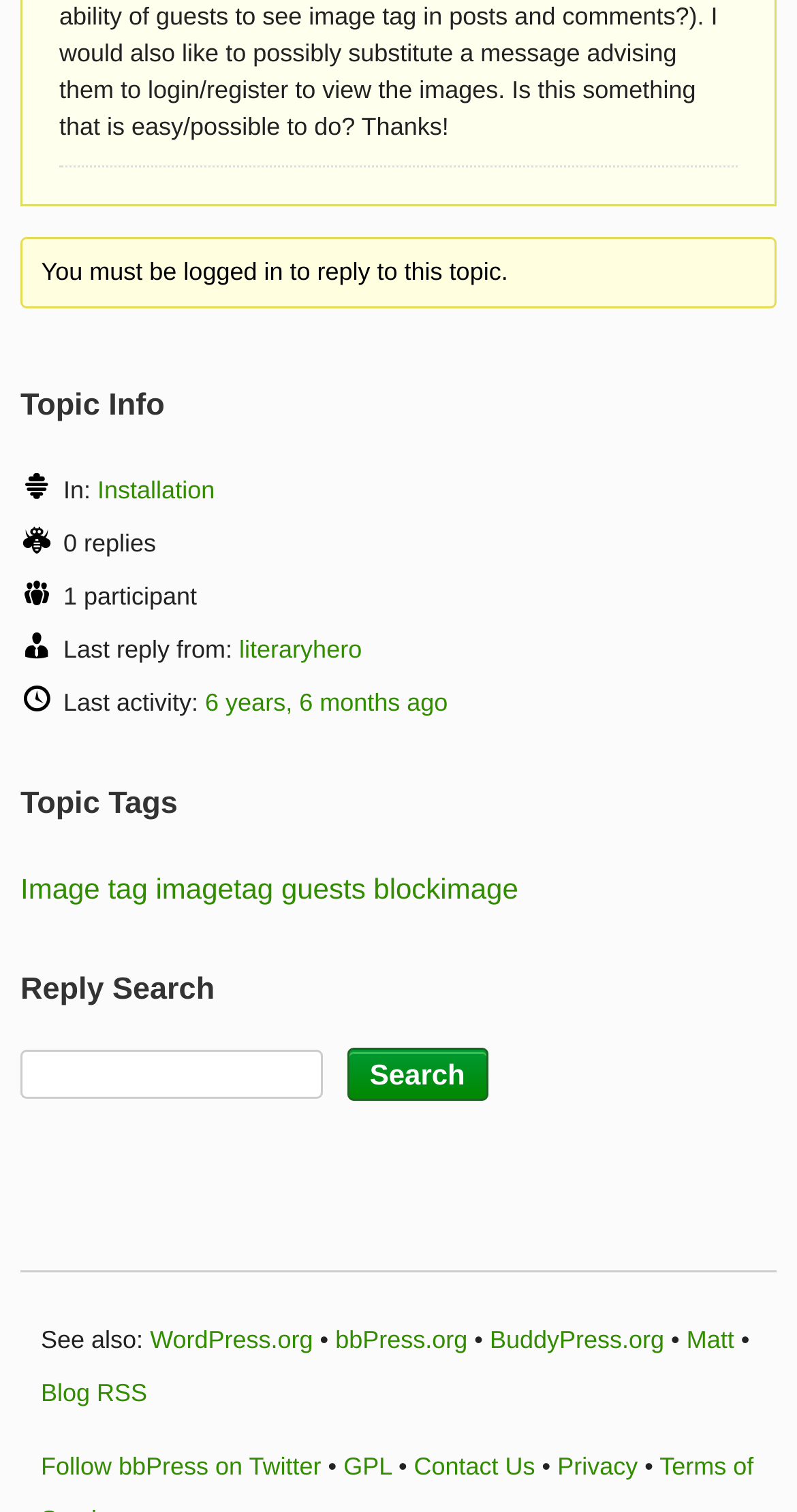Locate the bounding box coordinates of the UI element described by: "WordPress.org". The bounding box coordinates should consist of four float numbers between 0 and 1, i.e., [left, top, right, bottom].

[0.188, 0.876, 0.393, 0.895]